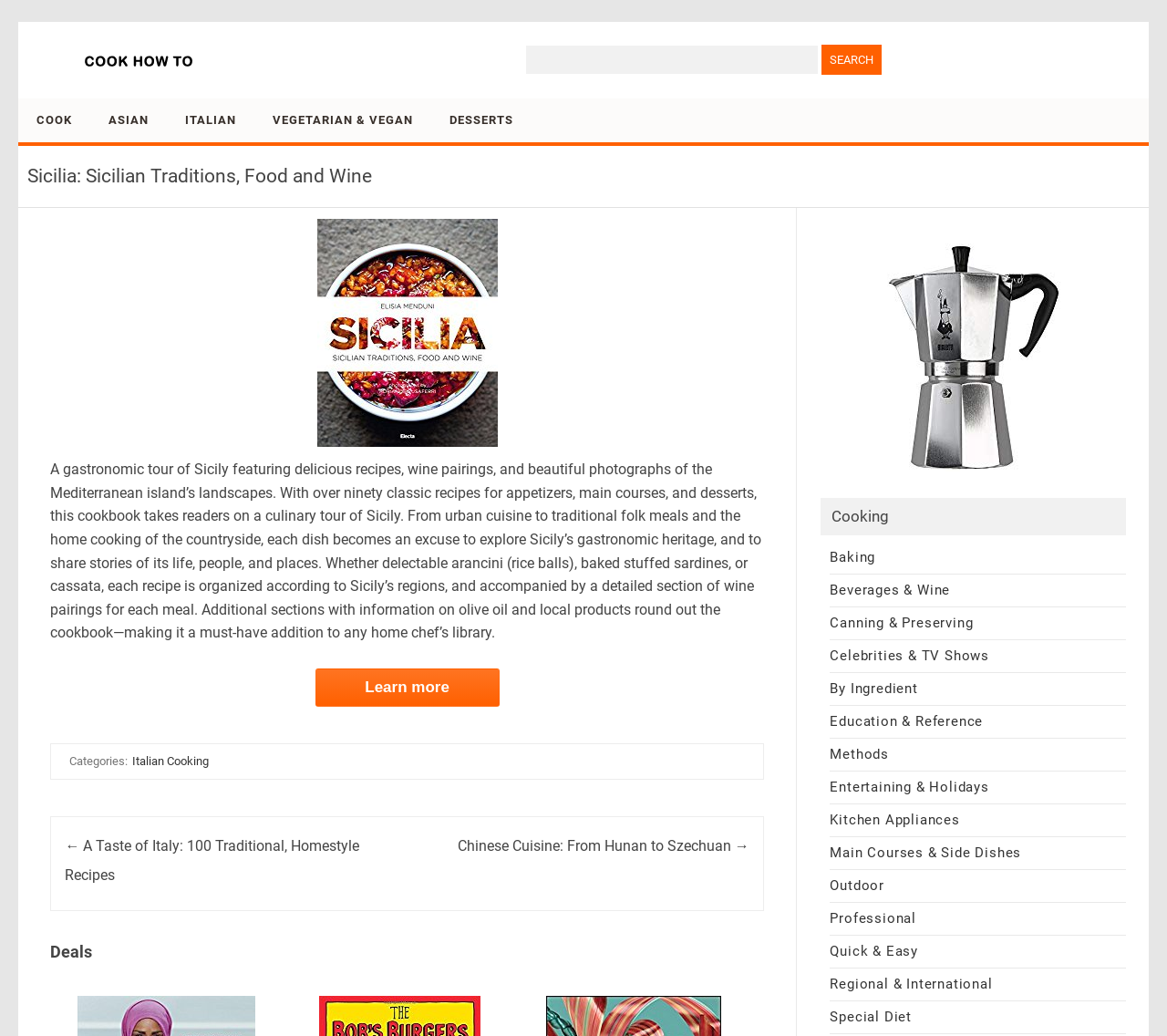Reply to the question below using a single word or brief phrase:
How many links are there in the categories section?

1